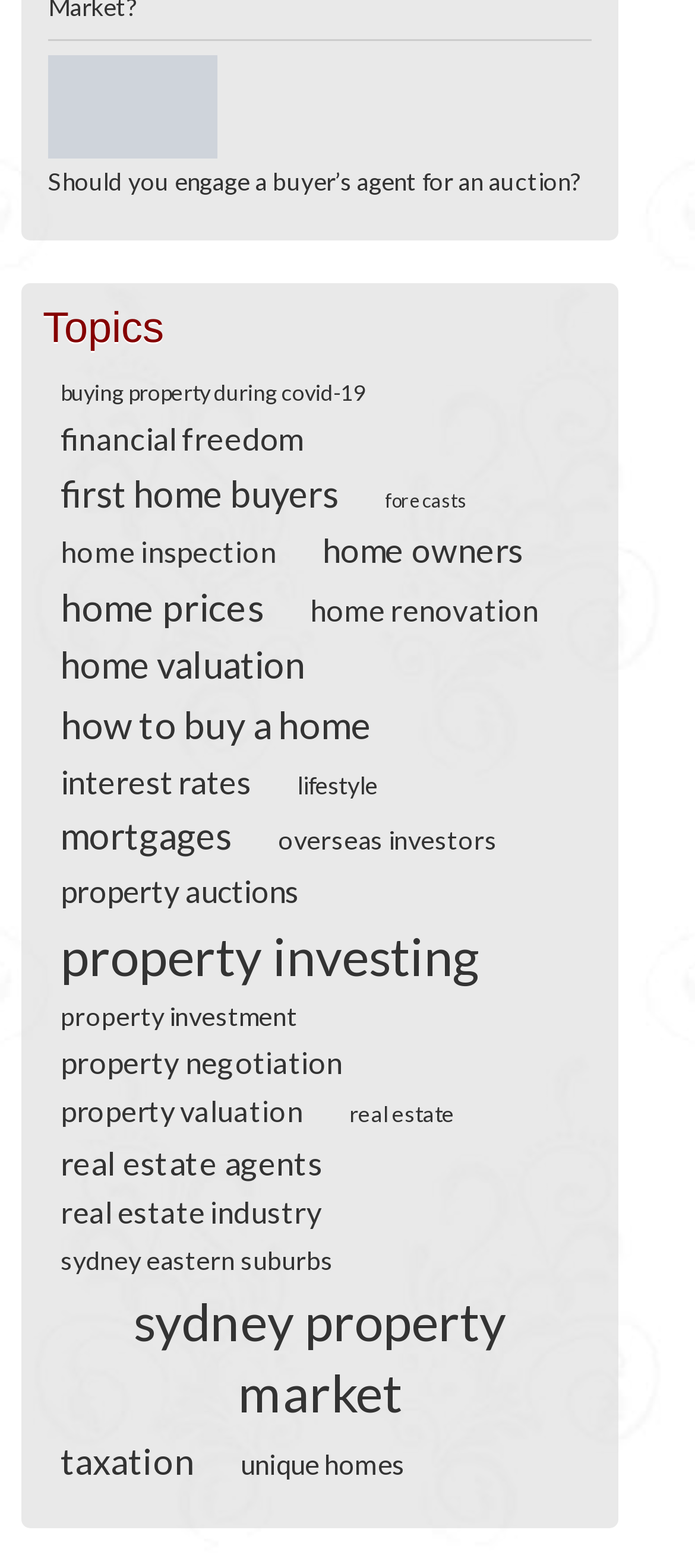Please specify the bounding box coordinates in the format (top-left x, top-left y, bottom-right x, bottom-right y), with all values as floating point numbers between 0 and 1. Identify the bounding box of the UI element described by: real estate agents

[0.062, 0.729, 0.49, 0.754]